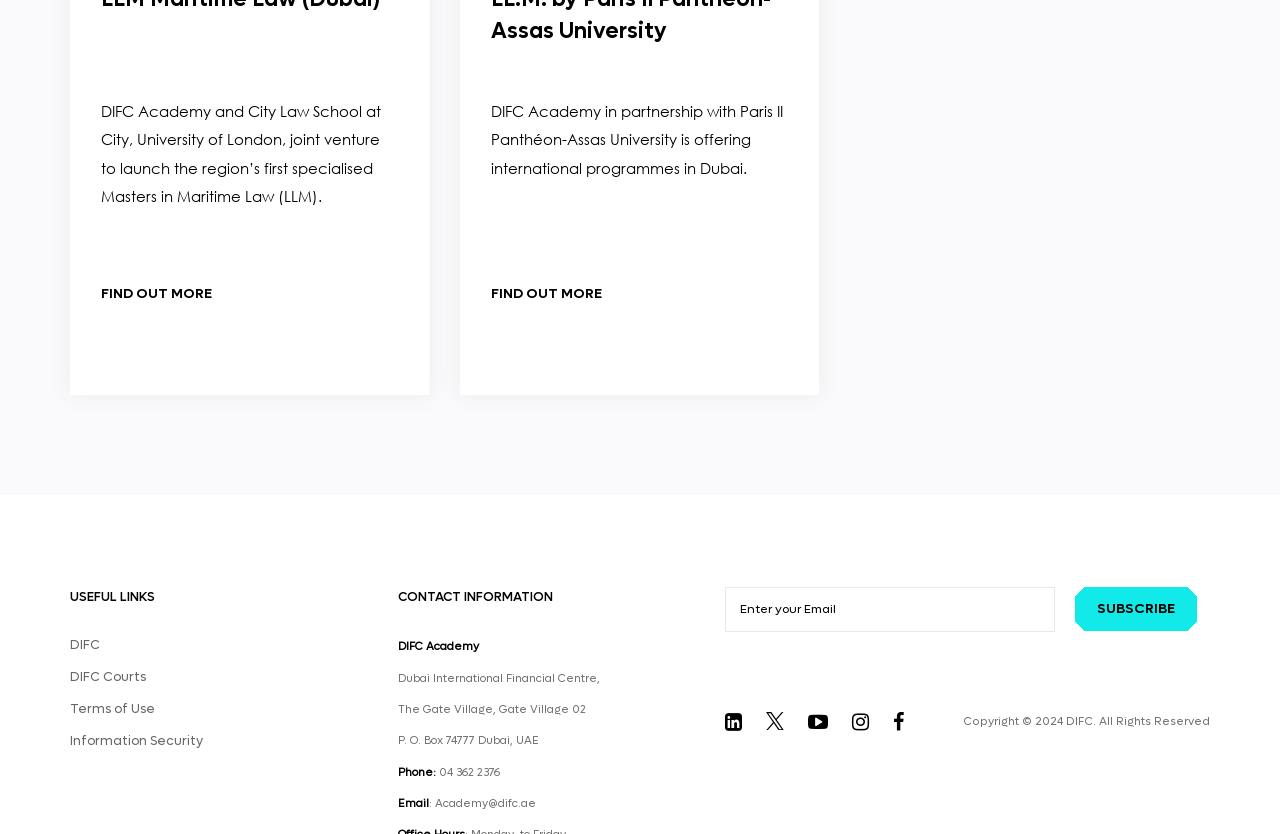Determine the bounding box coordinates of the clickable area required to perform the following instruction: "Click on the DIFC link". The coordinates should be represented as four float numbers between 0 and 1: [left, top, right, bottom].

[0.055, 0.764, 0.078, 0.783]